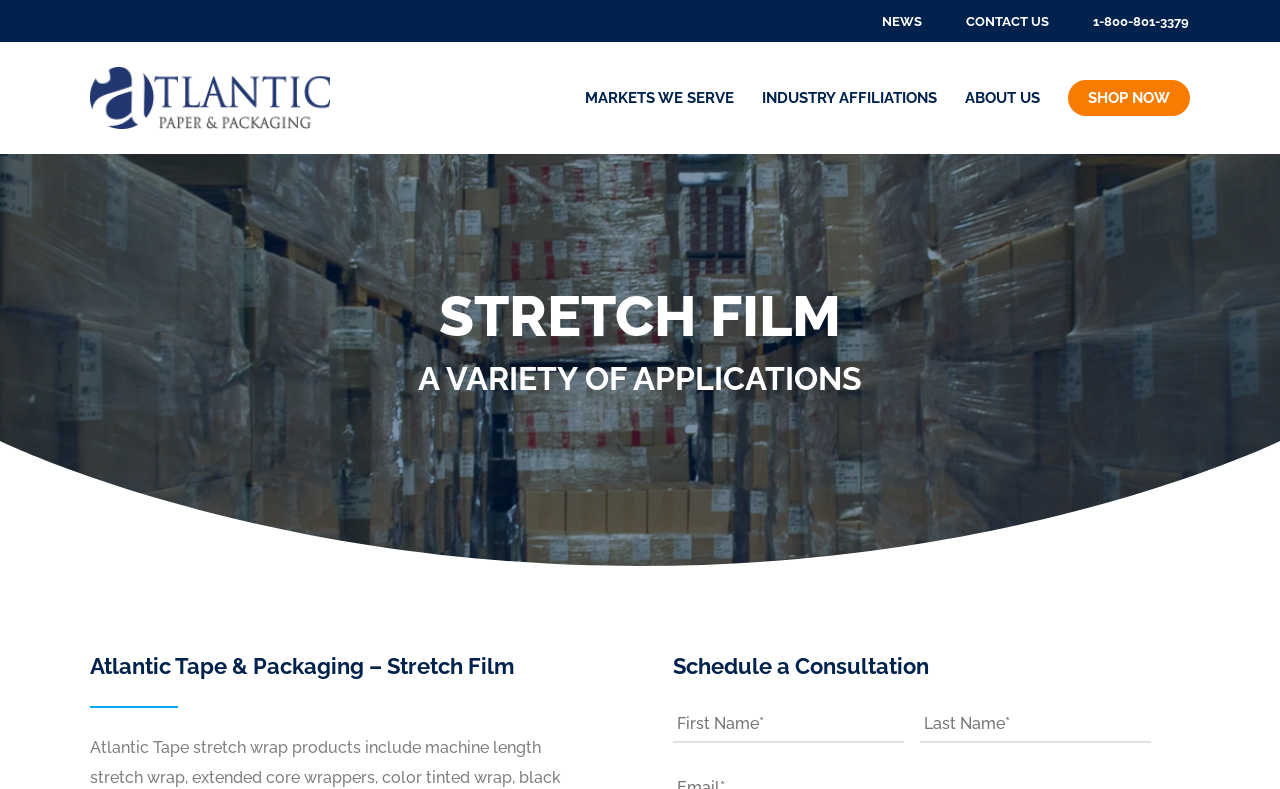Identify the bounding box coordinates for the UI element described as follows: "MARKETS WE SERVE". Ensure the coordinates are four float numbers between 0 and 1, formatted as [left, top, right, bottom].

[0.457, 0.115, 0.573, 0.133]